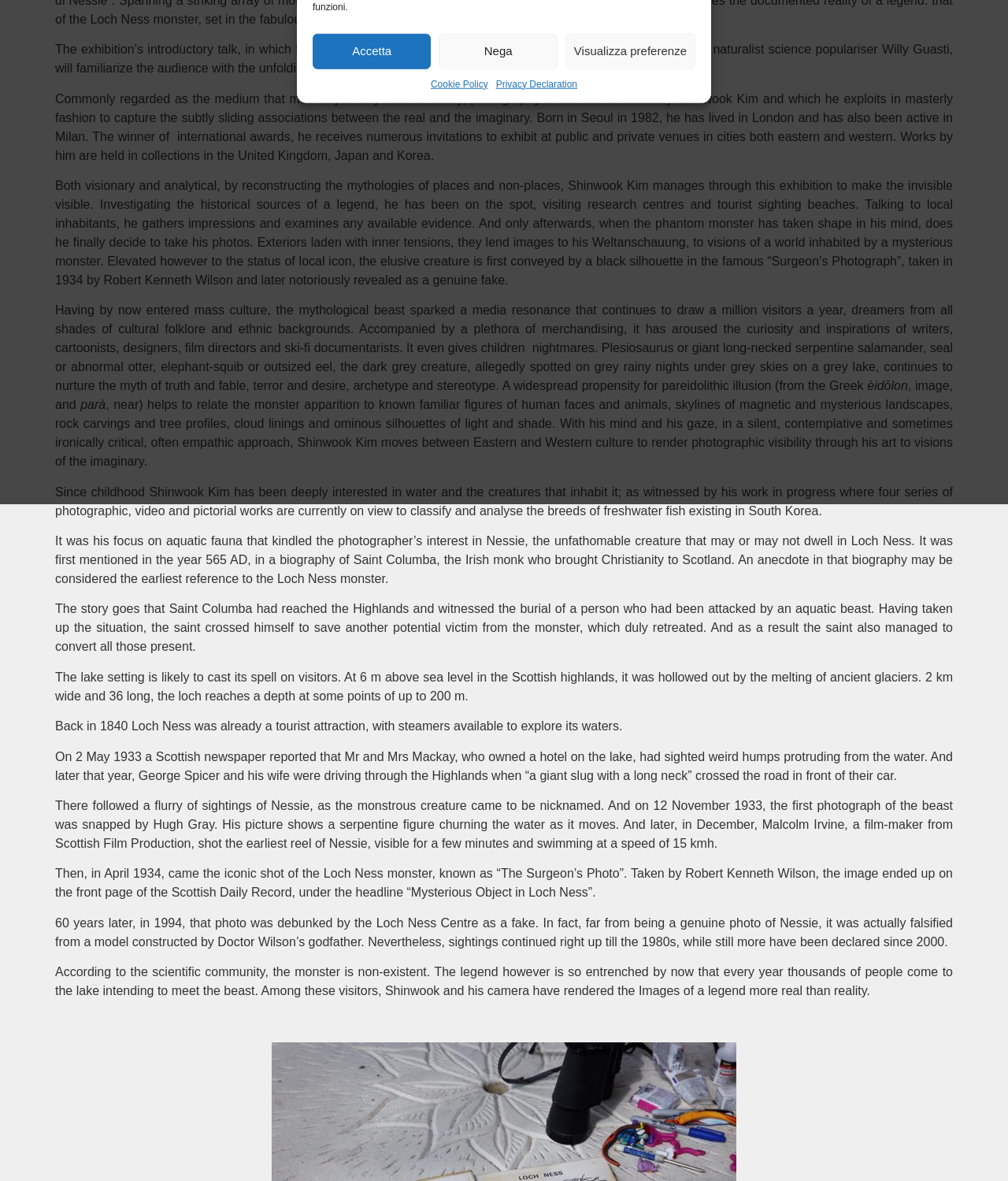Provide the bounding box coordinates in the format (top-left x, top-left y, bottom-right x, bottom-right y). All values are floating point numbers between 0 and 1. Determine the bounding box coordinate of the UI element described as: Privacy Declaration

[0.492, 0.065, 0.573, 0.077]